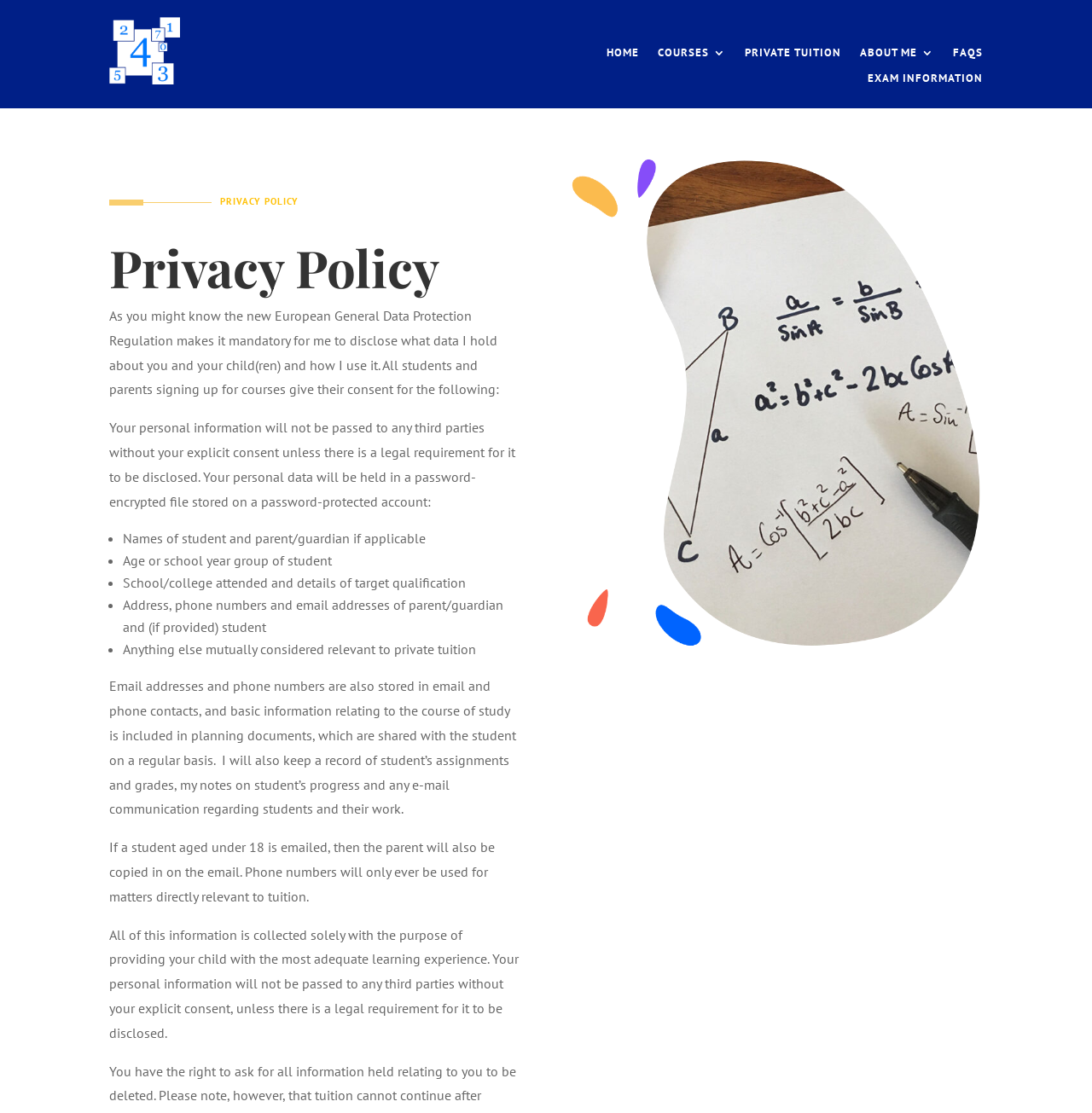What is the purpose of keeping a record of student's assignments and grades?
Using the image, provide a detailed and thorough answer to the question.

The record of student's assignments and grades is kept to provide the most adequate learning experience for the students, as part of the overall purpose of collecting personal information.